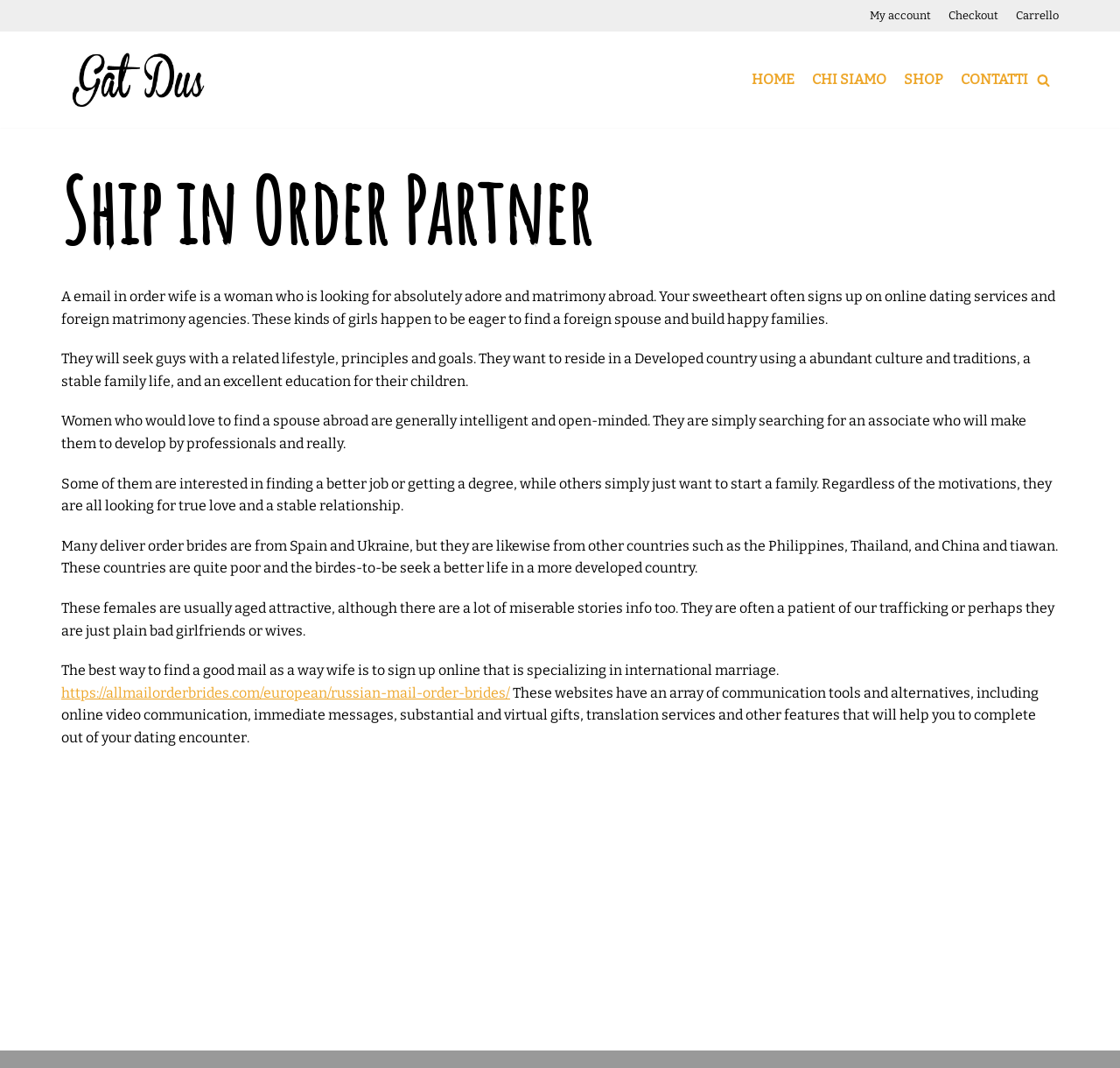Determine the bounding box coordinates for the region that must be clicked to execute the following instruction: "Sign in".

None